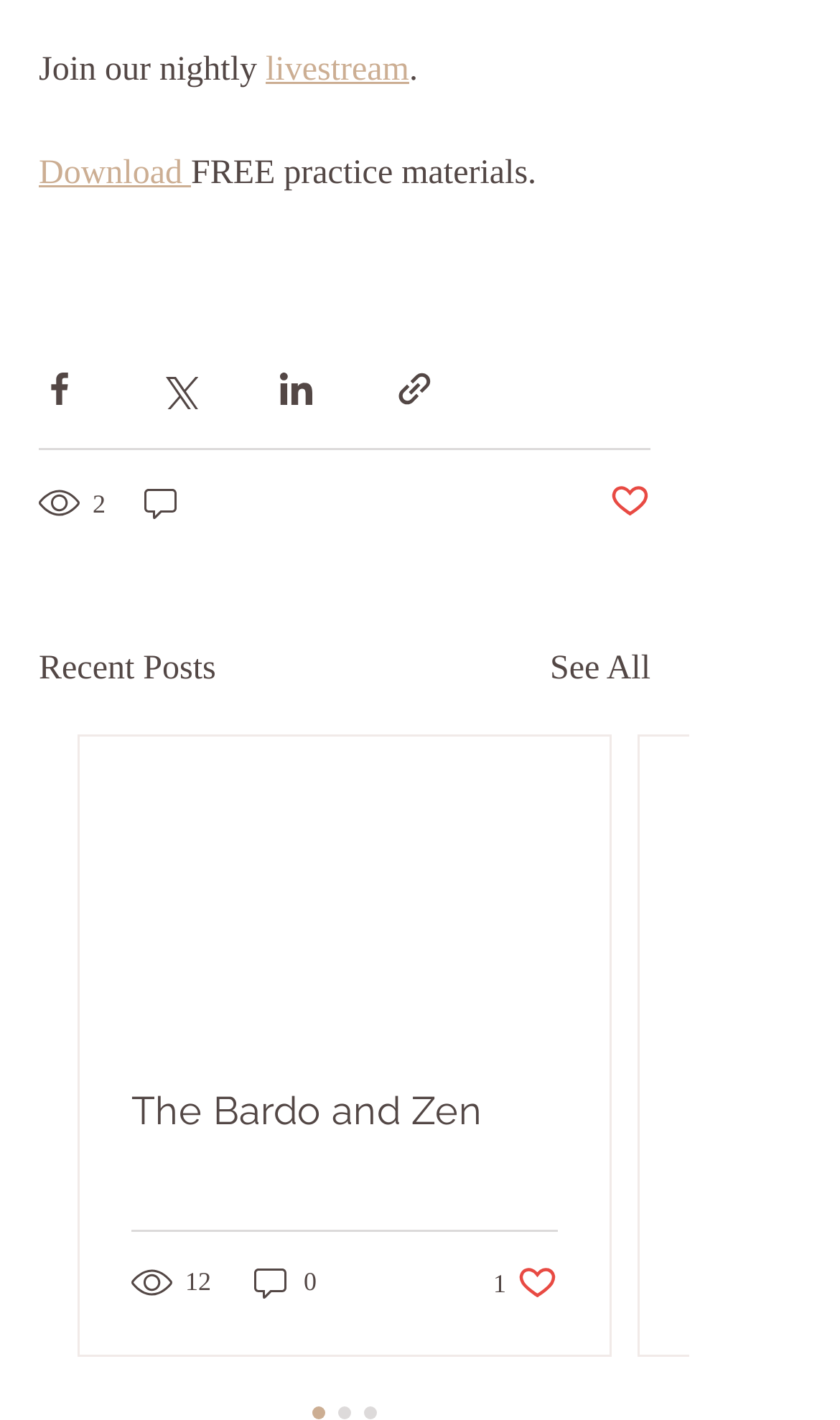Locate the bounding box coordinates of the clickable region necessary to complete the following instruction: "See all recent posts". Provide the coordinates in the format of four float numbers between 0 and 1, i.e., [left, top, right, bottom].

[0.655, 0.454, 0.774, 0.49]